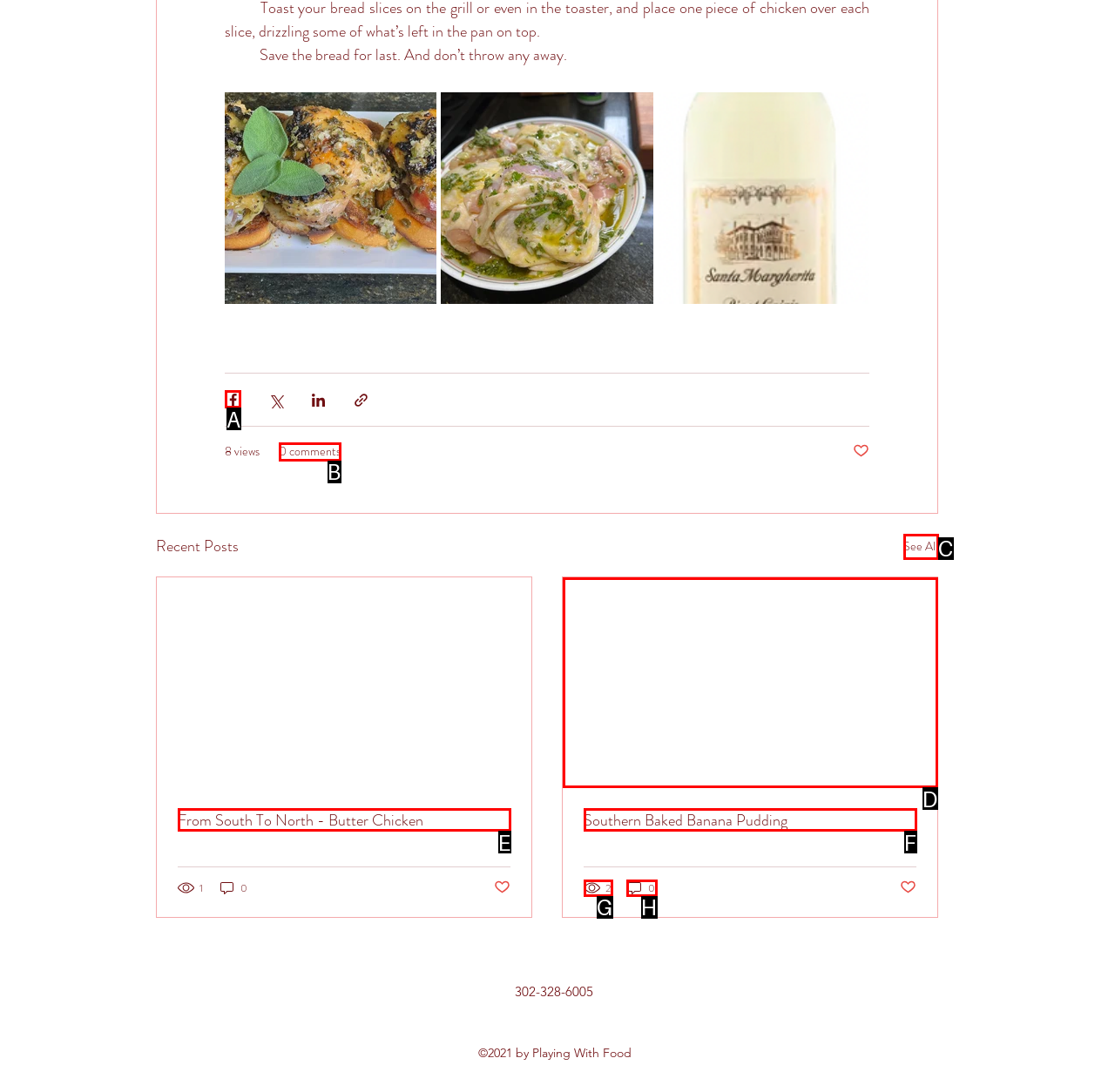Identify the correct UI element to click on to achieve the following task: Share via Facebook Respond with the corresponding letter from the given choices.

A